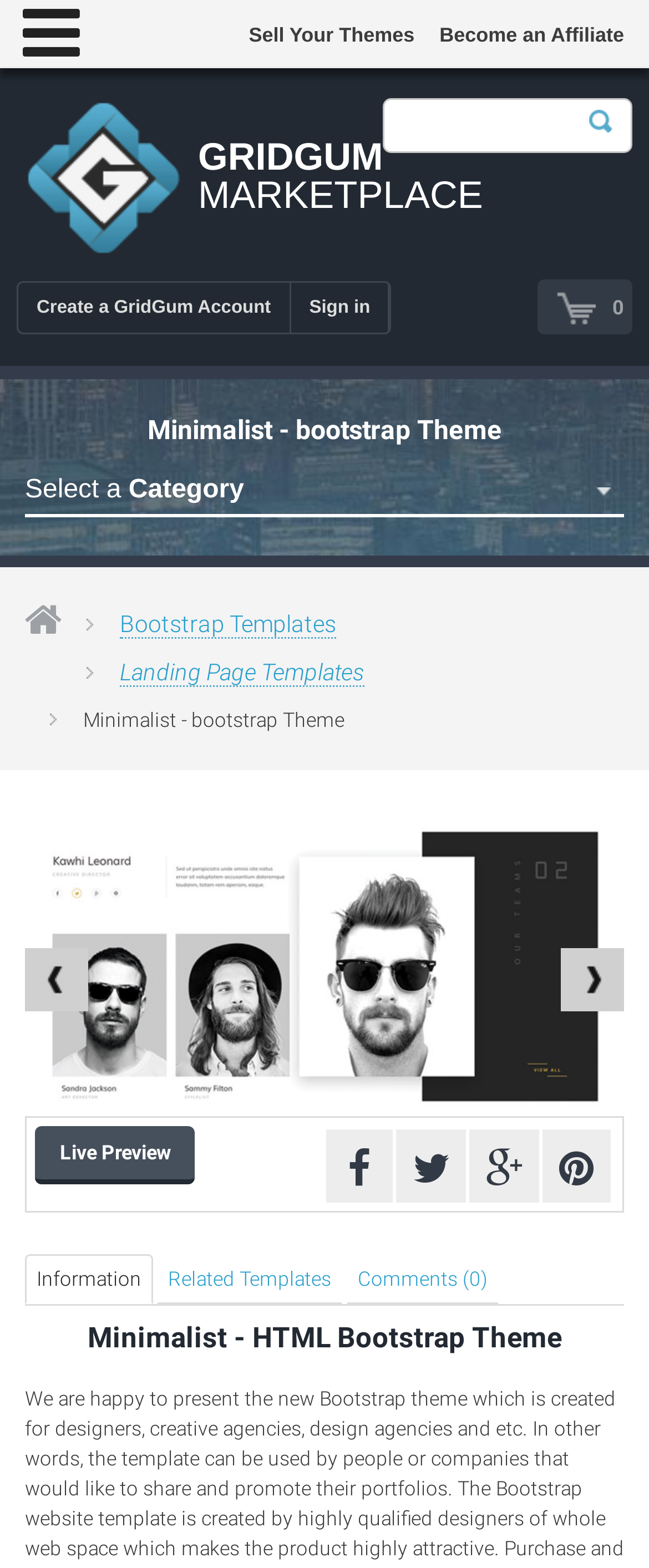Identify the bounding box coordinates of the element that should be clicked to fulfill this task: "Live Preview". The coordinates should be provided as four float numbers between 0 and 1, i.e., [left, top, right, bottom].

[0.054, 0.718, 0.3, 0.755]